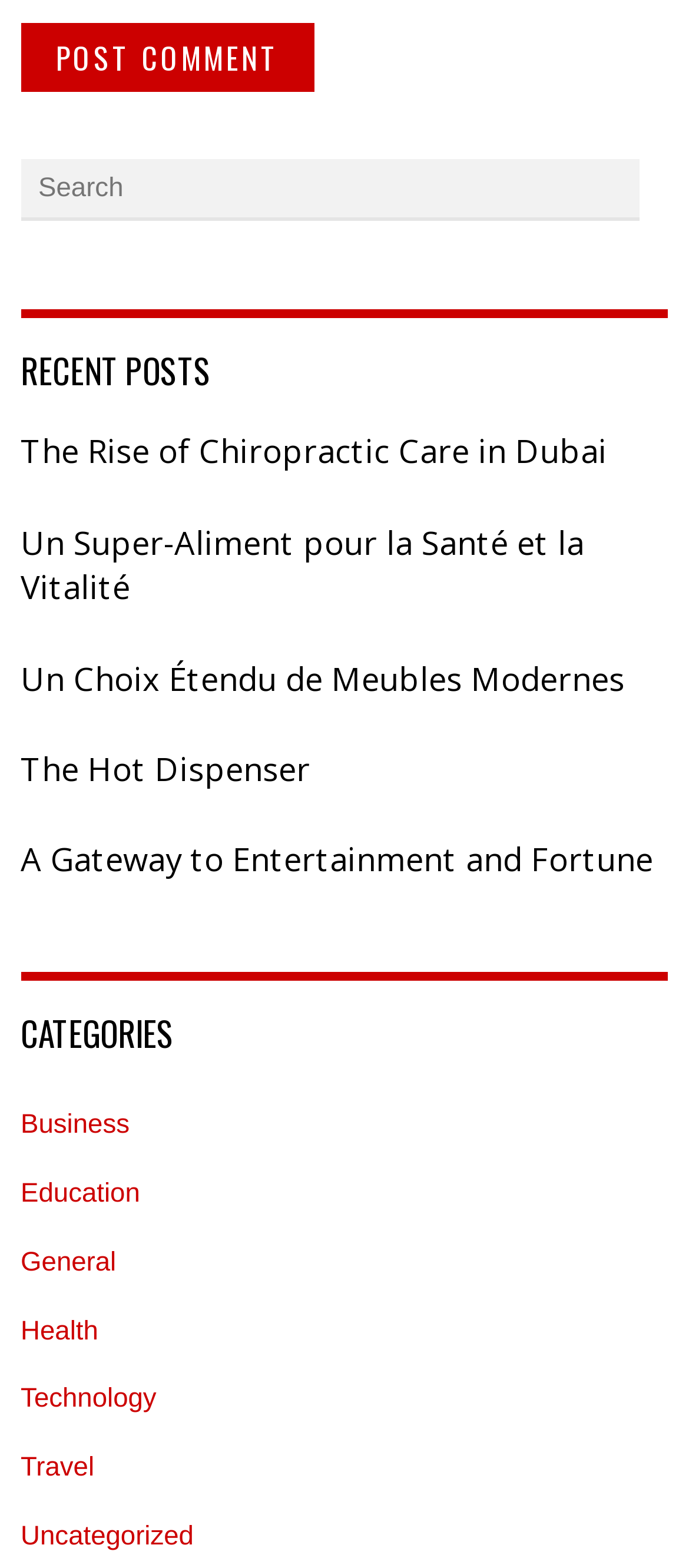What is the last category in the list?
Give a detailed and exhaustive answer to the question.

The categories are listed in the order of 'Business', 'Education', 'General', 'Health', 'Technology', 'Travel', and 'Uncategorized', so the last category in the list is 'Uncategorized'.